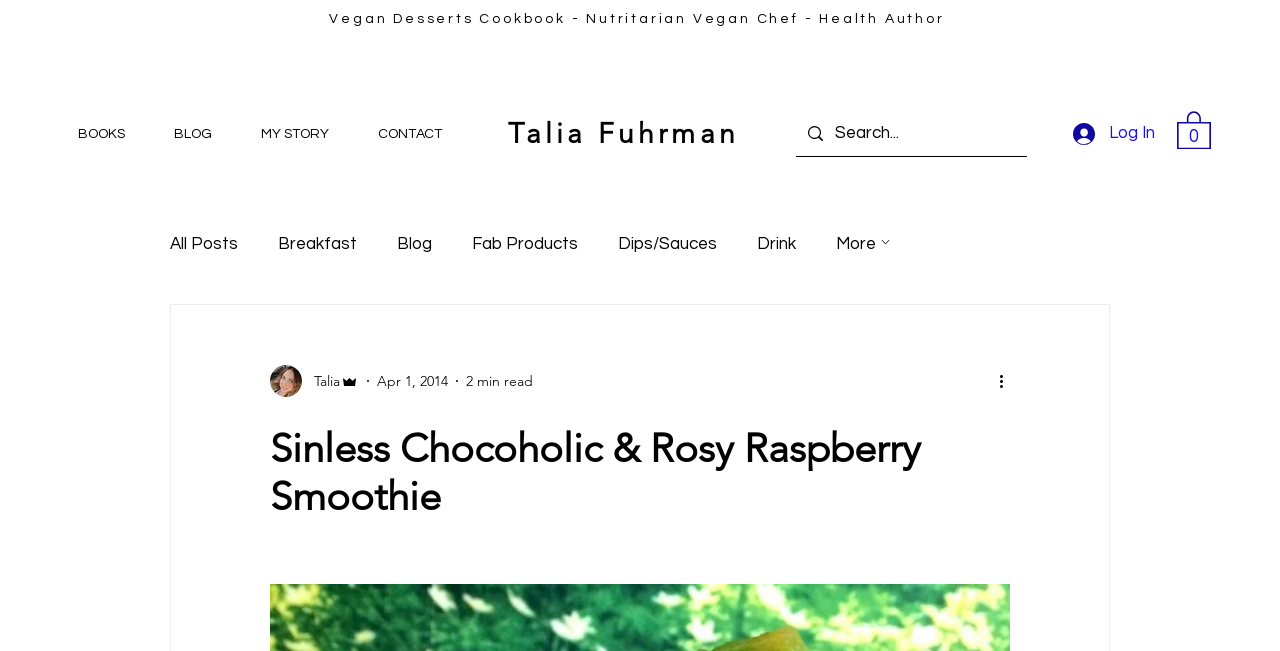Based on the element description "MY STORY", predict the bounding box coordinates of the UI element.

[0.192, 0.167, 0.284, 0.244]